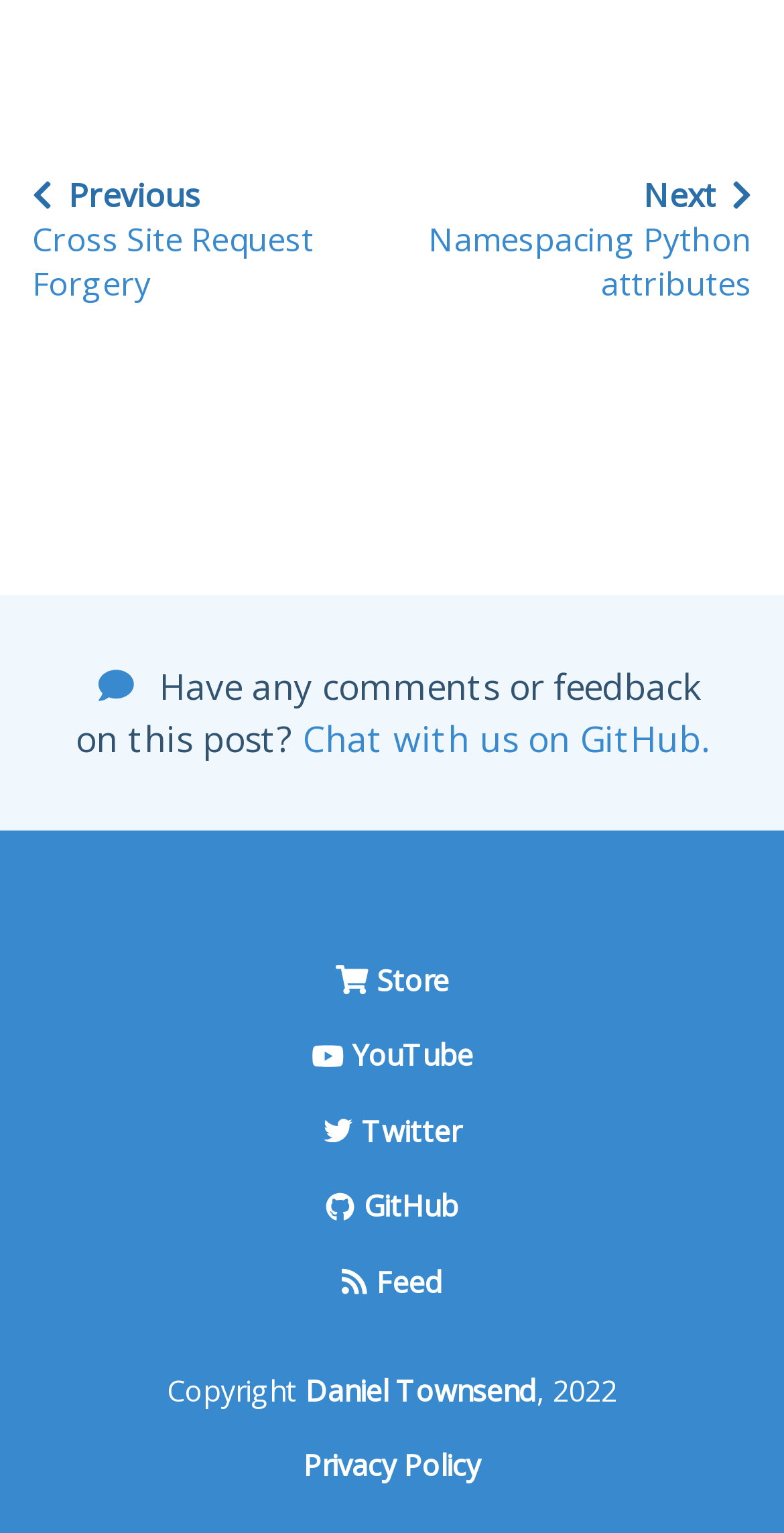Locate the bounding box coordinates of the area that needs to be clicked to fulfill the following instruction: "Chat with us on GitHub". The coordinates should be in the format of four float numbers between 0 and 1, namely [left, top, right, bottom].

[0.386, 0.466, 0.904, 0.497]